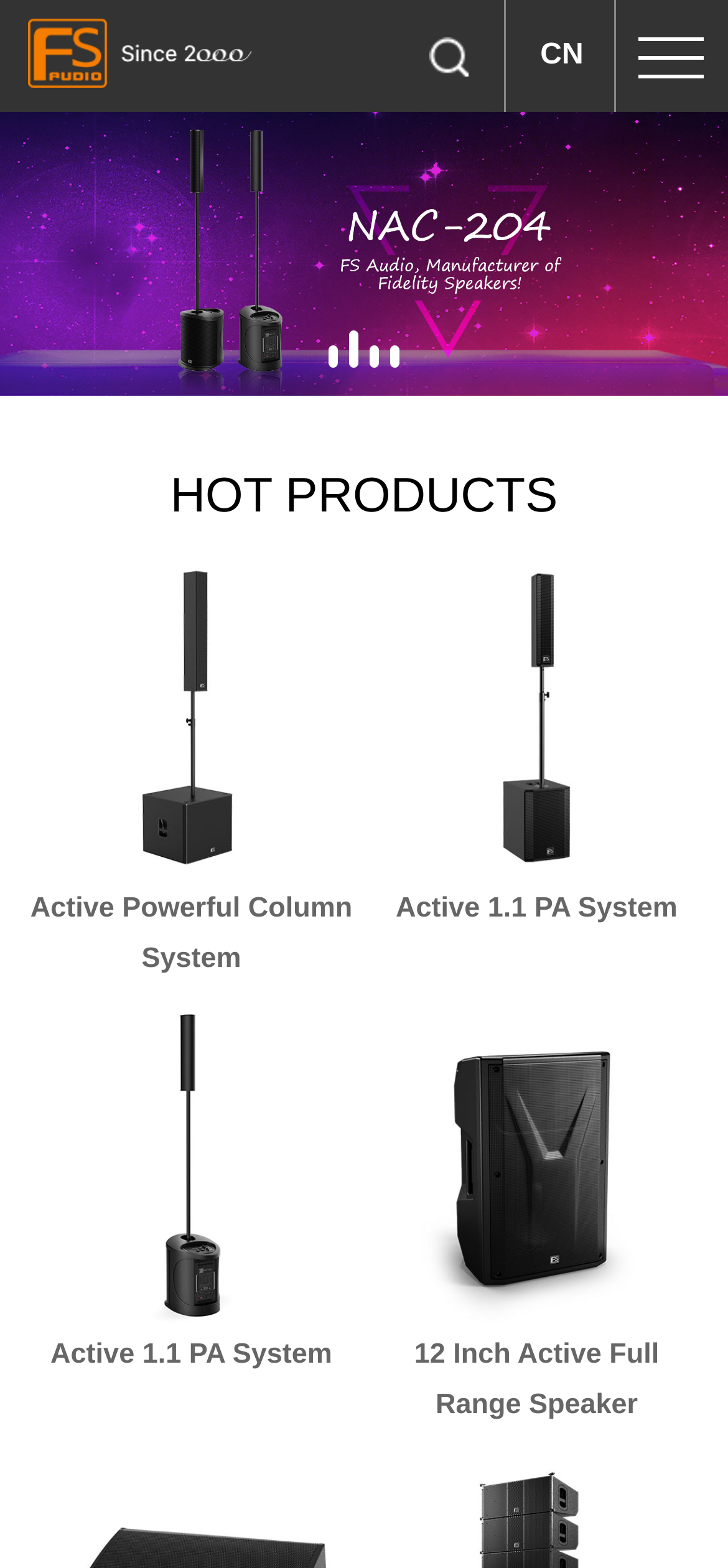What is the purpose of the images on this webpage?
Answer the question with detailed information derived from the image.

The images on this webpage are accompanied by links and descriptions of products. This suggests that the purpose of the images is to illustrate or showcase the products, providing a visual representation of the audio systems being featured.